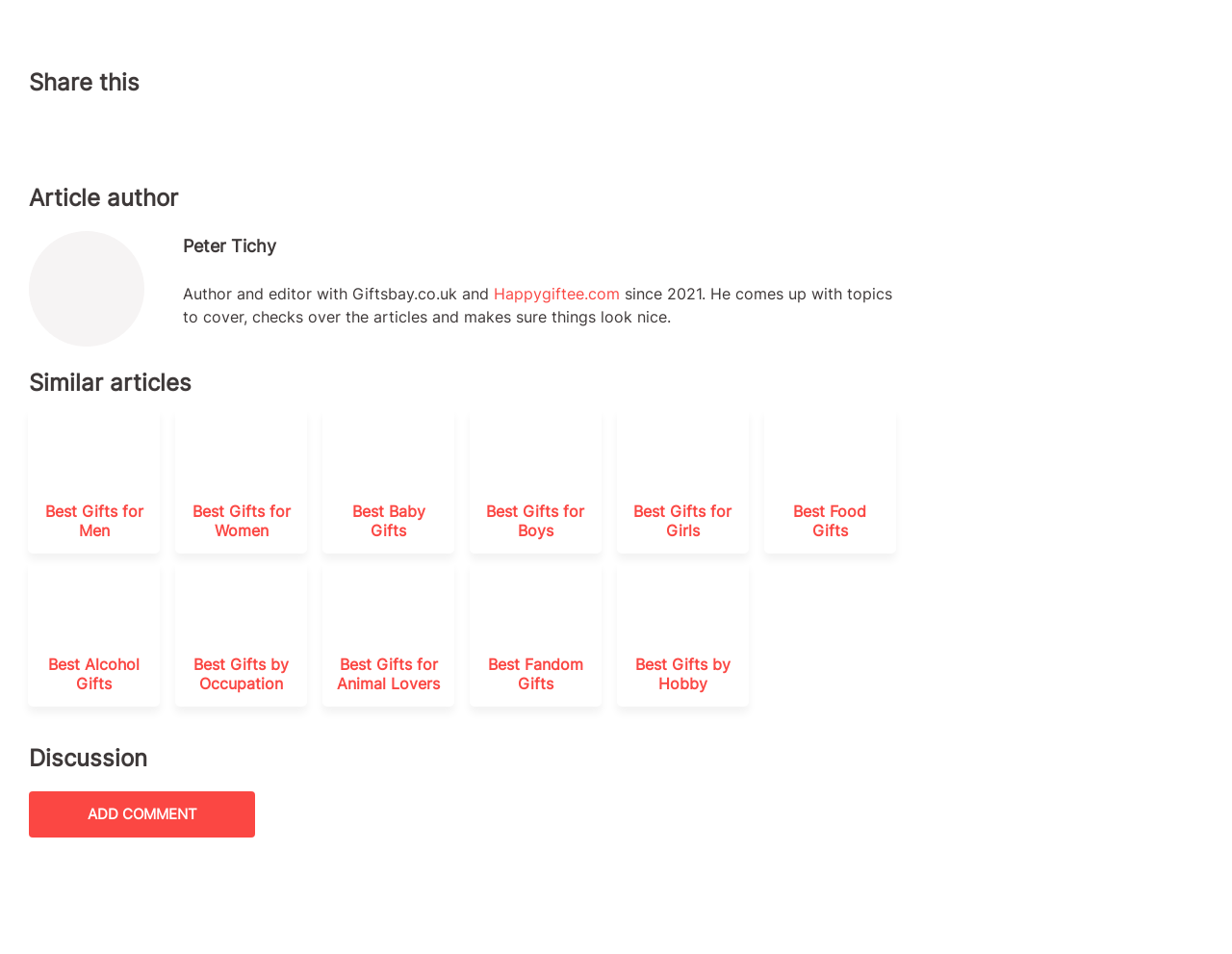Locate the bounding box coordinates of the UI element described by: "Best Fandom Gifts". The bounding box coordinates should consist of four float numbers between 0 and 1, i.e., [left, top, right, bottom].

[0.381, 0.588, 0.488, 0.74]